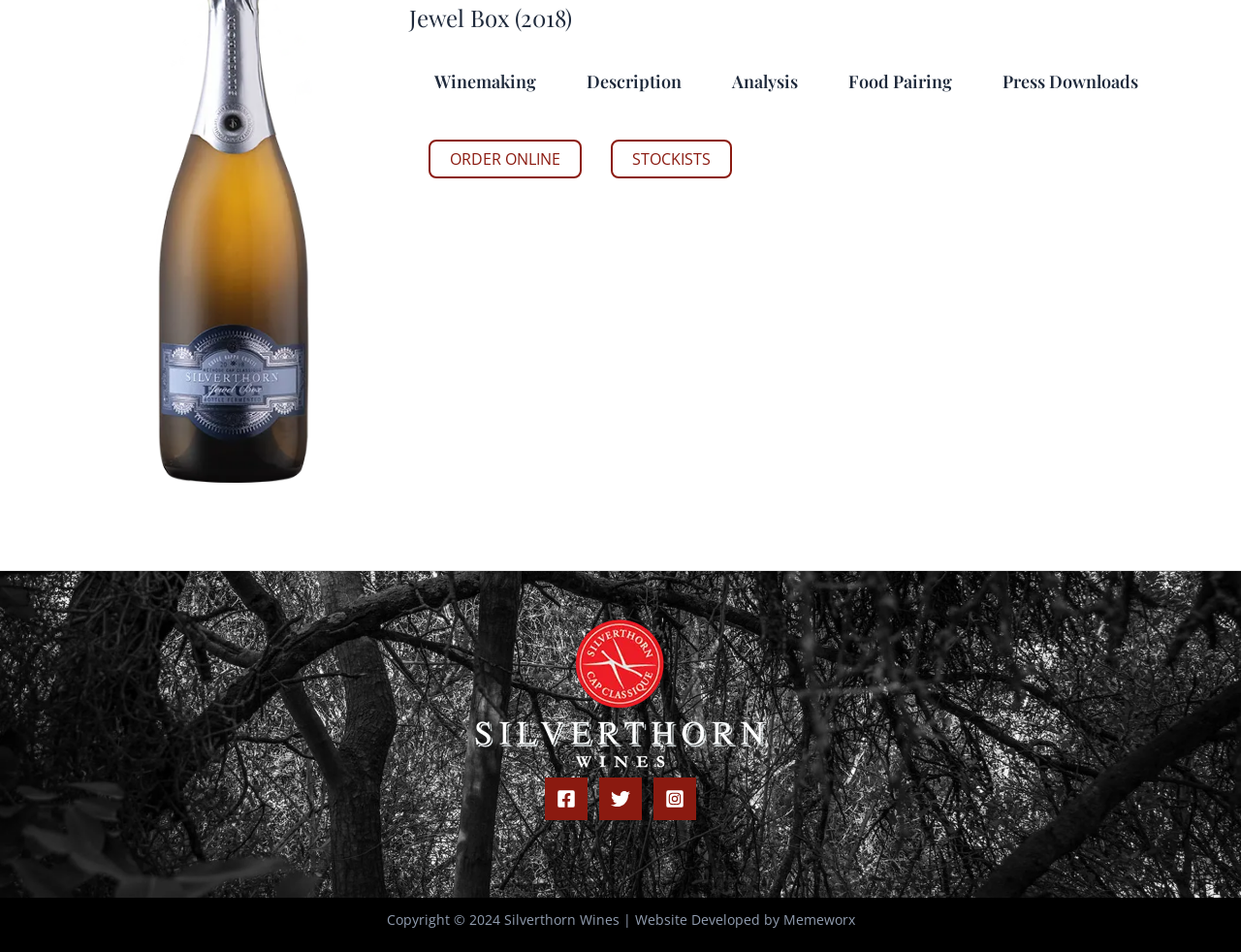How many tabs are there?
Based on the screenshot, answer the question with a single word or phrase.

5